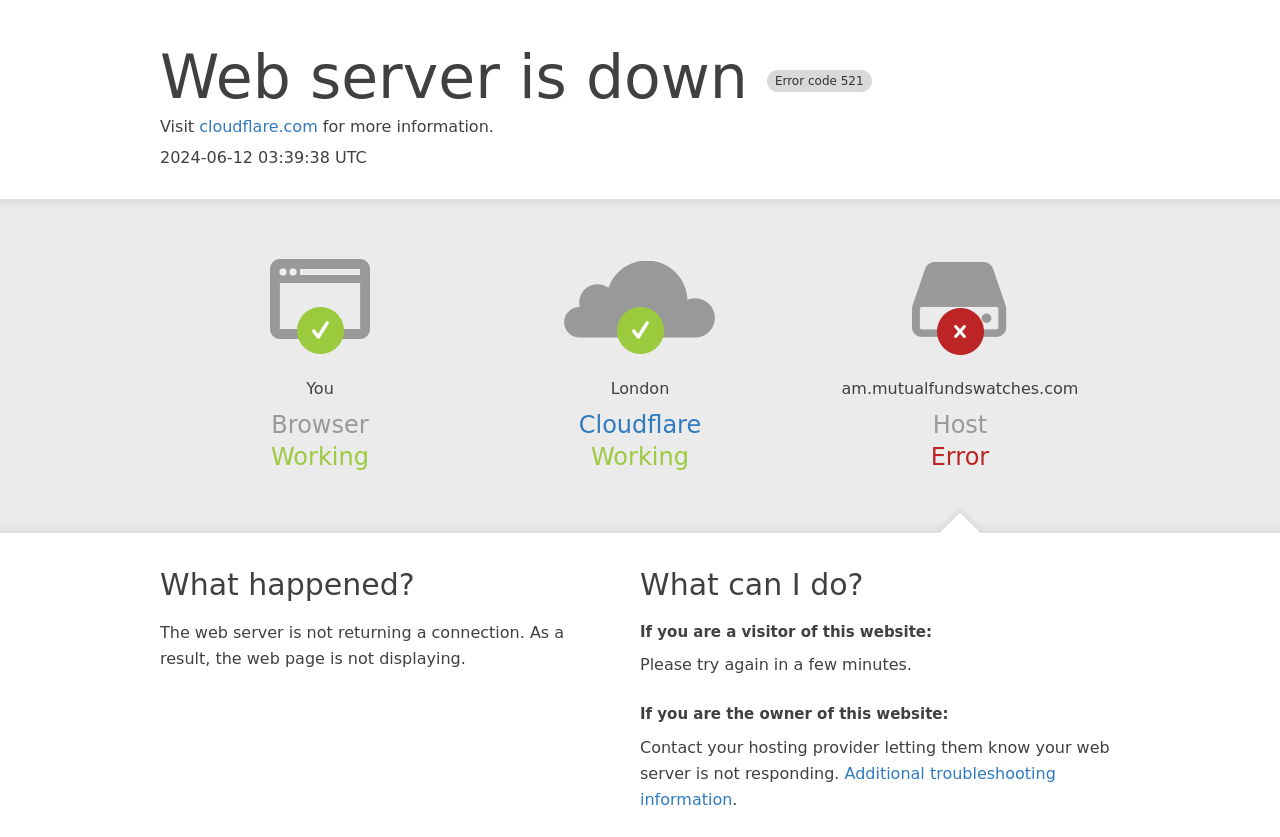Give the bounding box coordinates for the element described as: "Additional troubleshooting information".

[0.5, 0.912, 0.825, 0.966]